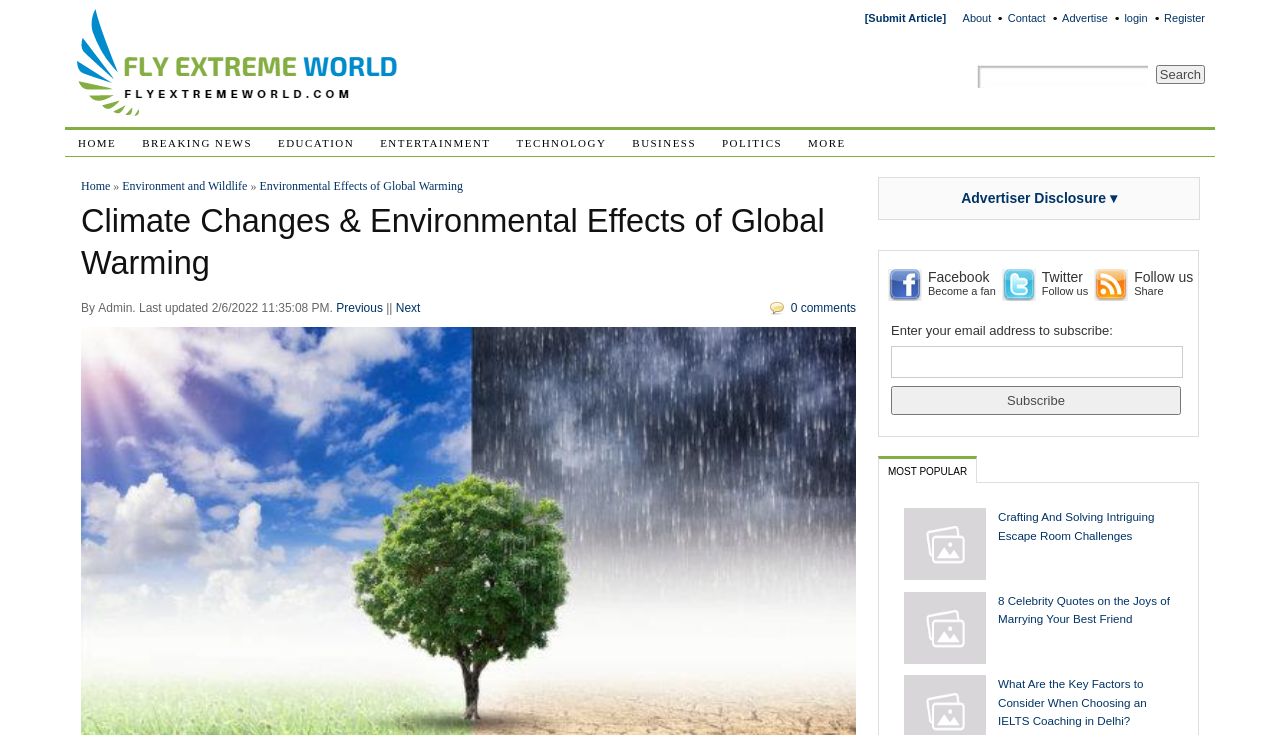Specify the bounding box coordinates for the region that must be clicked to perform the given instruction: "Read the blog about education, entertainment, news, and career jobs".

[0.059, 0.142, 0.317, 0.163]